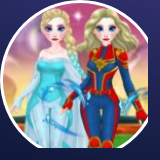What is the superhero's costume reminiscent of?
Using the screenshot, give a one-word or short phrase answer.

Iconic comic book heroes